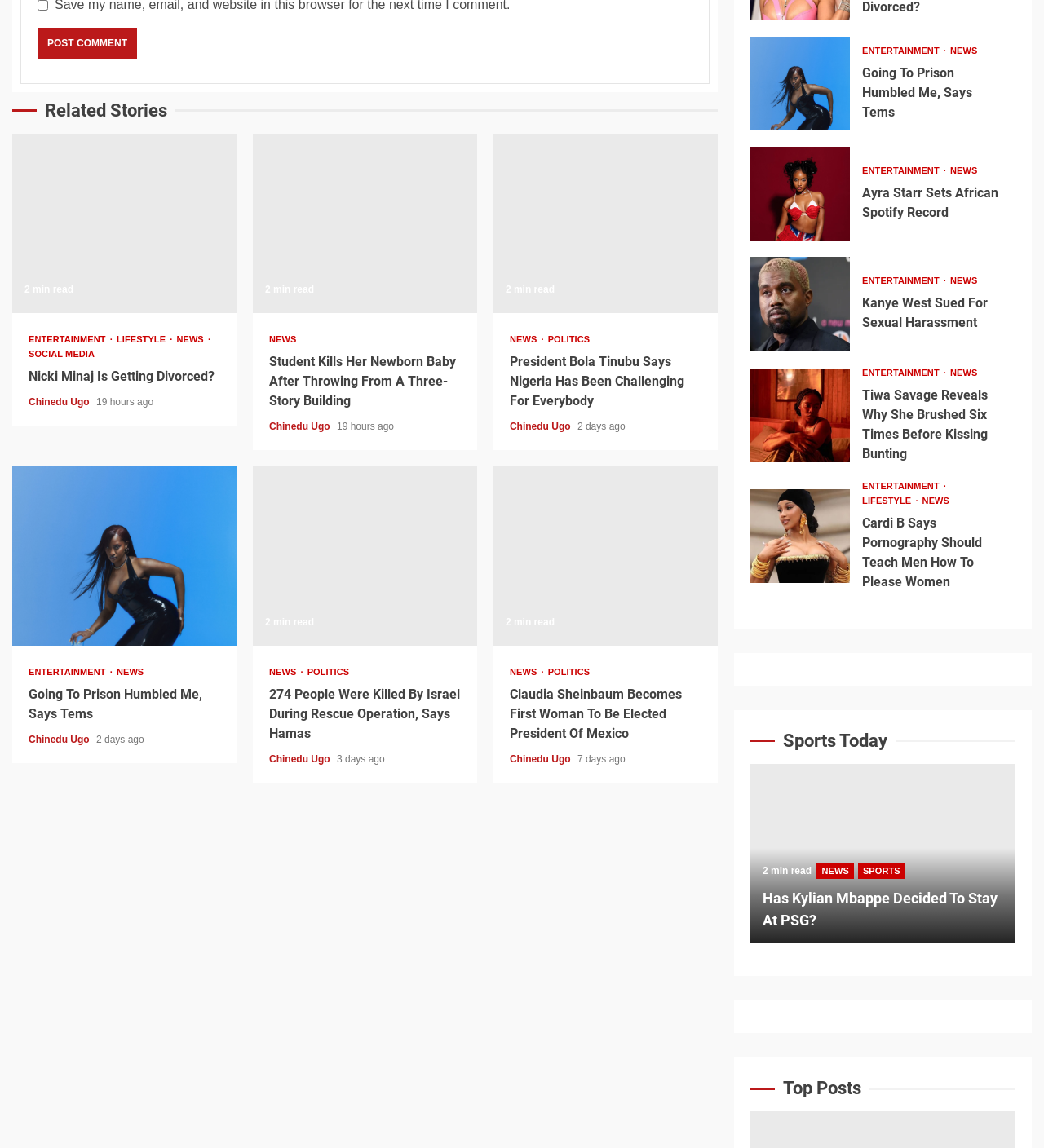Could you highlight the region that needs to be clicked to execute the instruction: "Click the 'Post Comment' button"?

[0.036, 0.024, 0.131, 0.051]